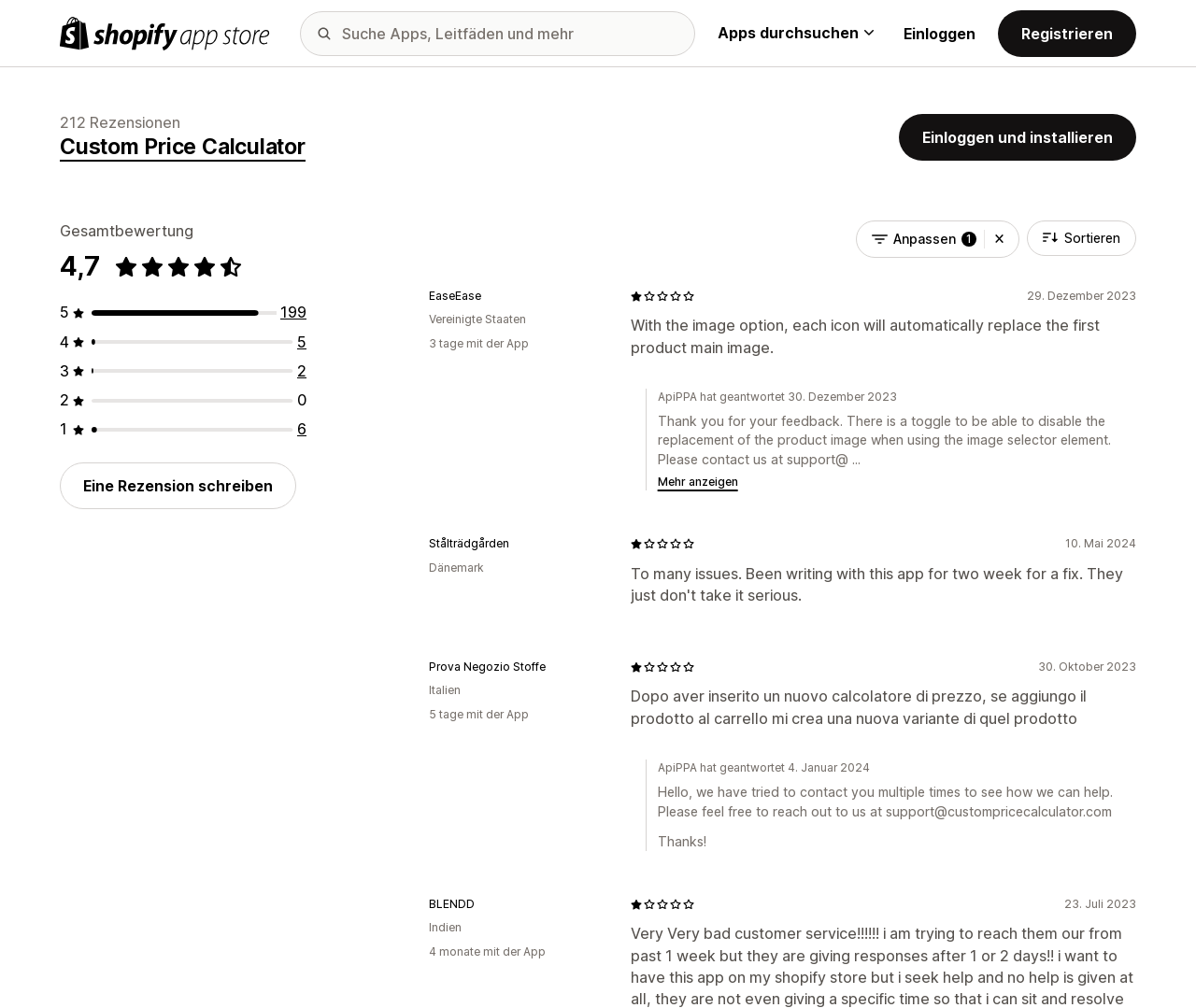How many days has ApiPPA been using the app?
Can you offer a detailed and complete answer to this question?

I found the information by looking at the text '3 tage mit der App' which is located near the username 'ApiPPA', indicating the number of days ApiPPA has been using the app.